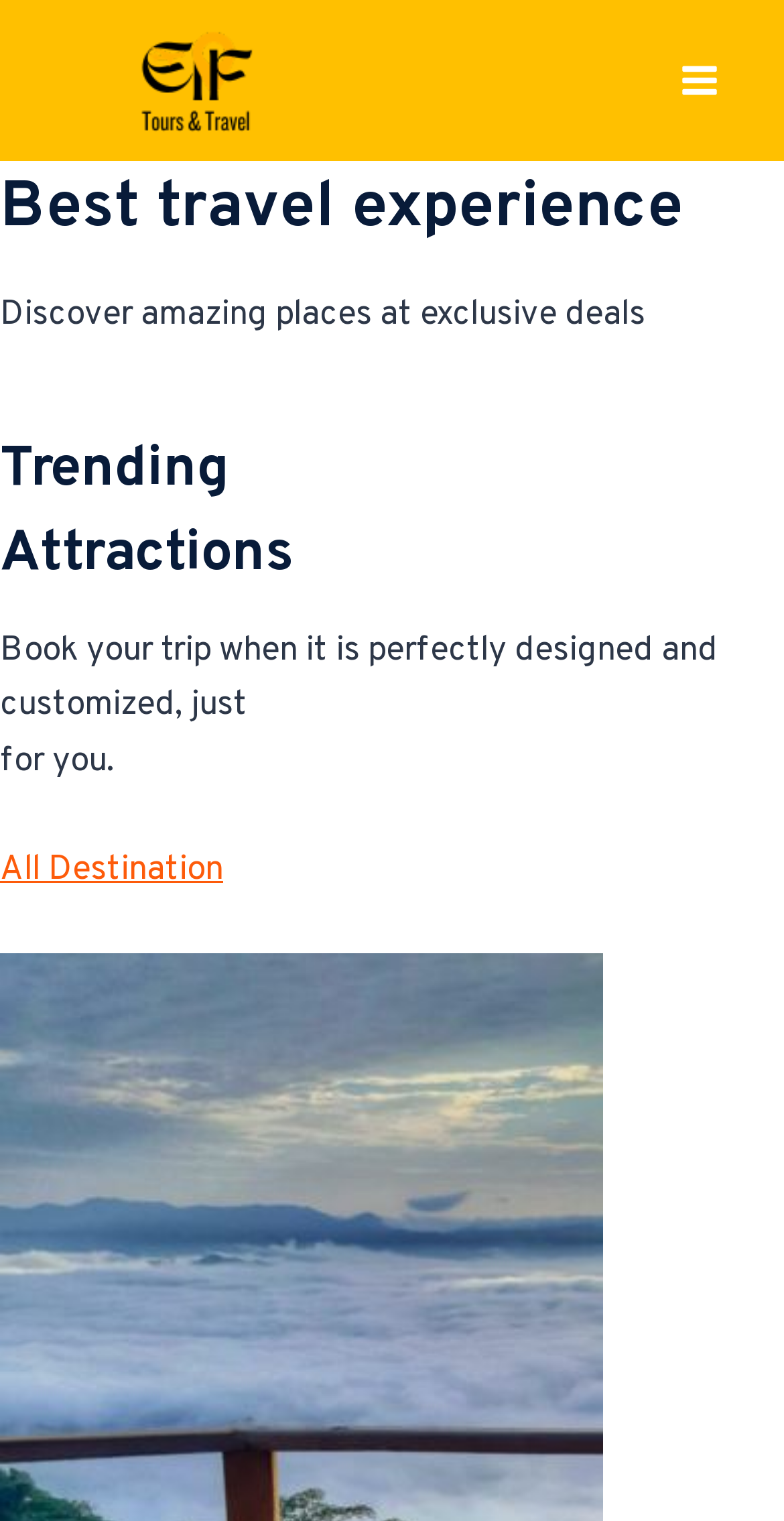Answer the following query concisely with a single word or phrase:
What is the purpose of the 'Open menu' button?

To toggle the menu